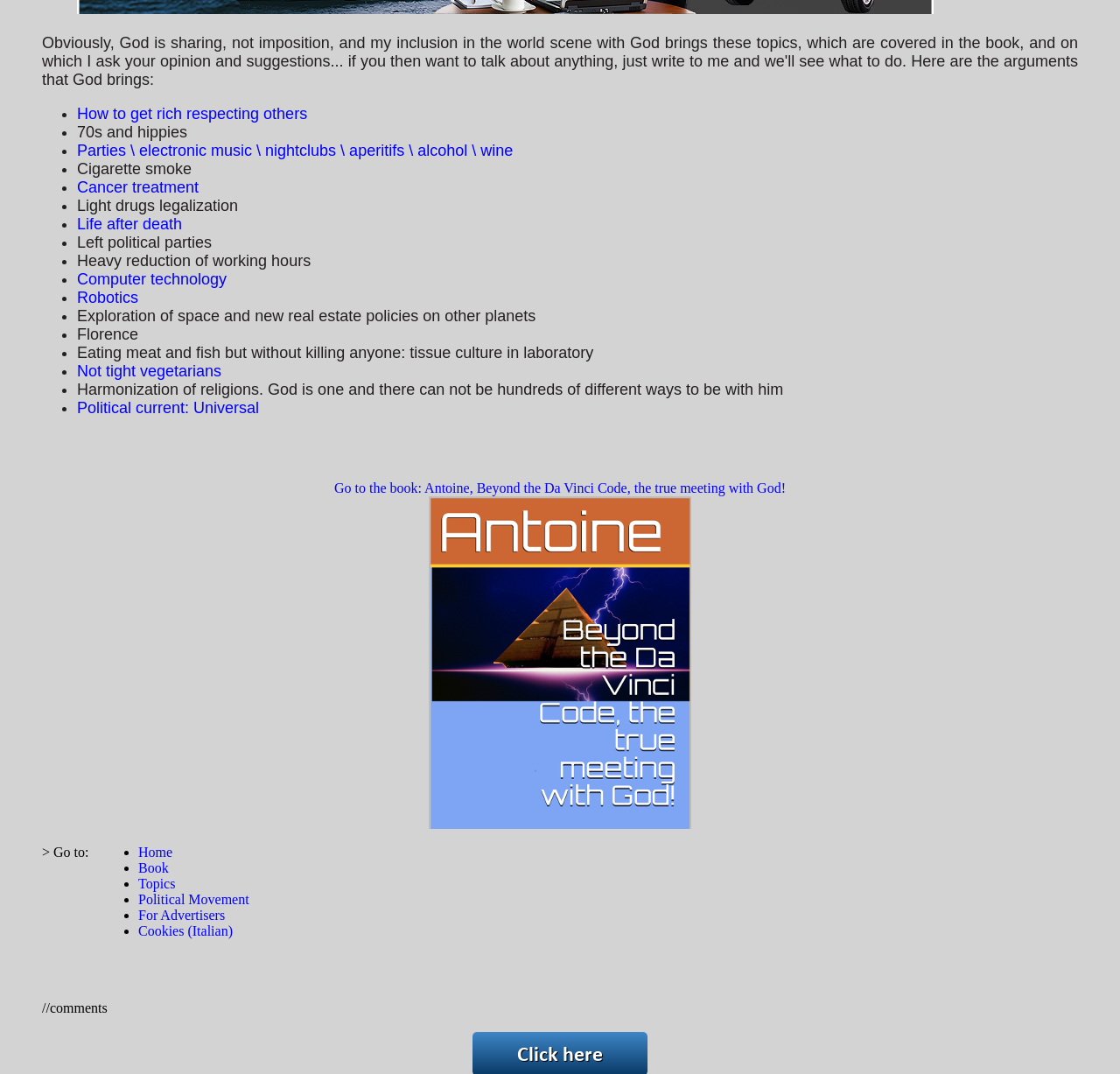What is the purpose of the list on the webpage?
Can you give a detailed and elaborate answer to the question?

The list on the webpage contains various topics such as 'How to get rich respecting others', 'Parties electronic music nightclubs aperitifs alcohol wine', and 'Life after death', which are likely related to the book's themes and ideas.